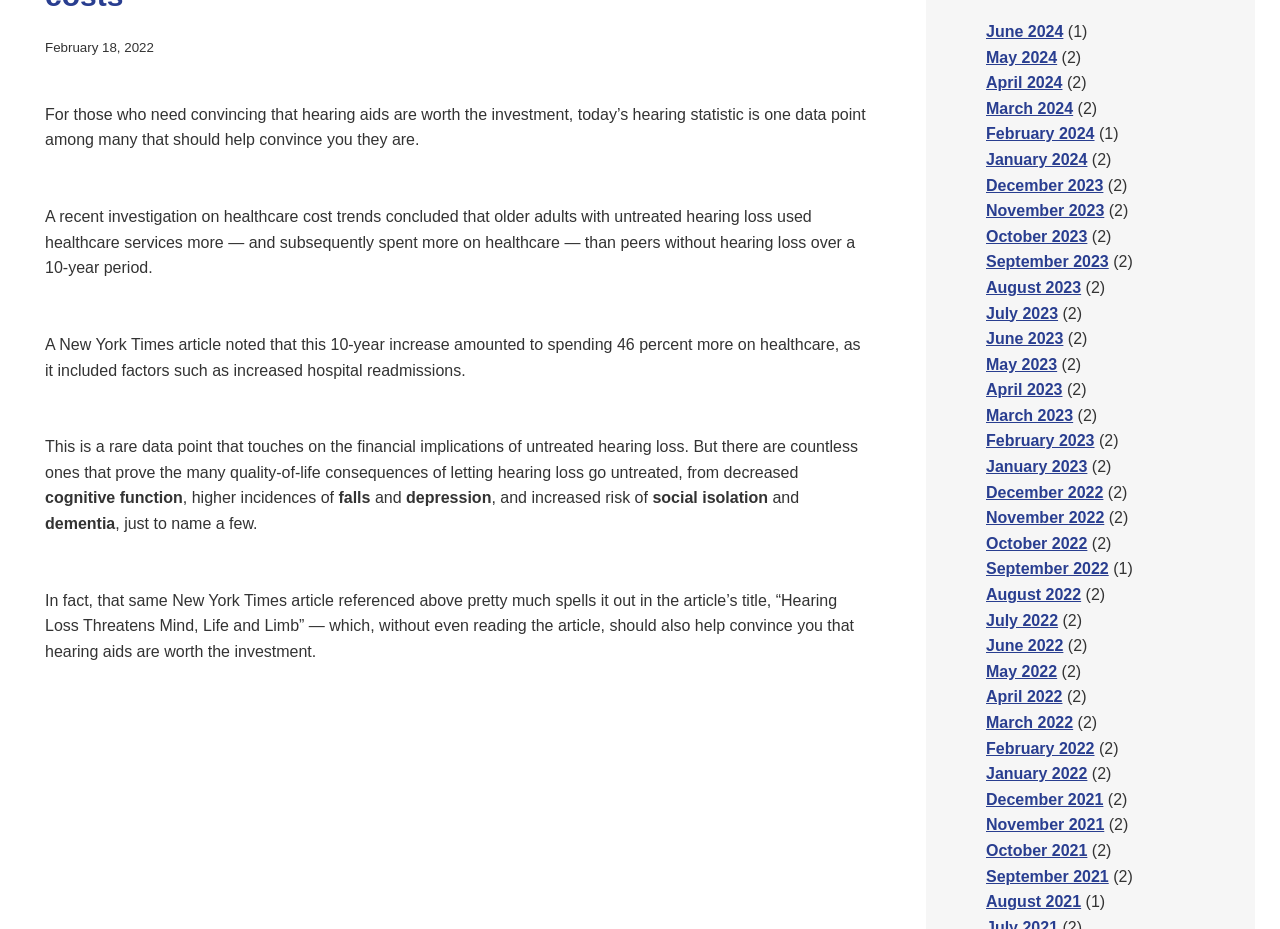Locate the bounding box of the UI element defined by this description: "May 2022". The coordinates should be given as four float numbers between 0 and 1, formatted as [left, top, right, bottom].

[0.77, 0.713, 0.826, 0.732]